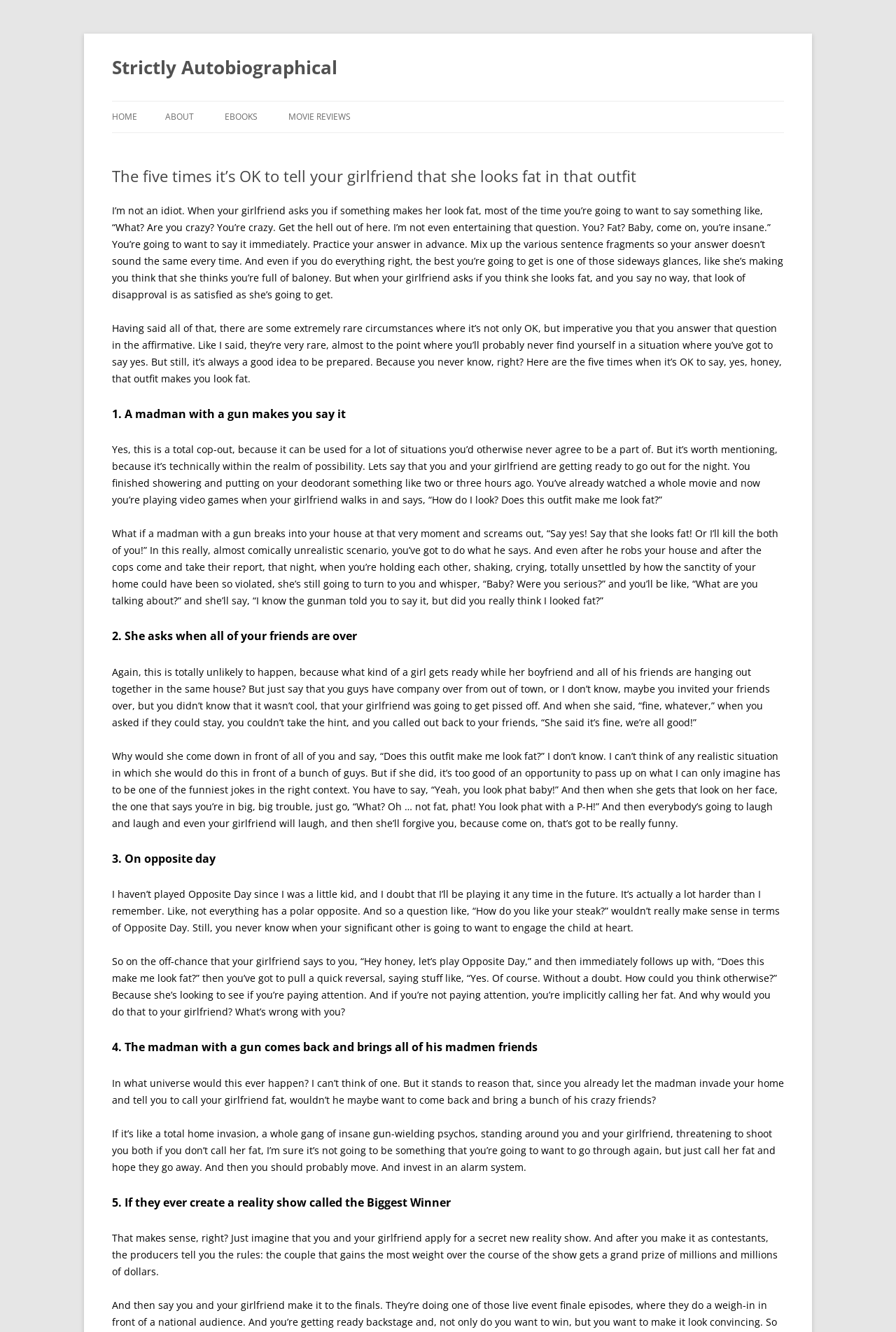Respond to the question below with a single word or phrase:
What is the topic of the article?

When to tell girlfriend she looks fat